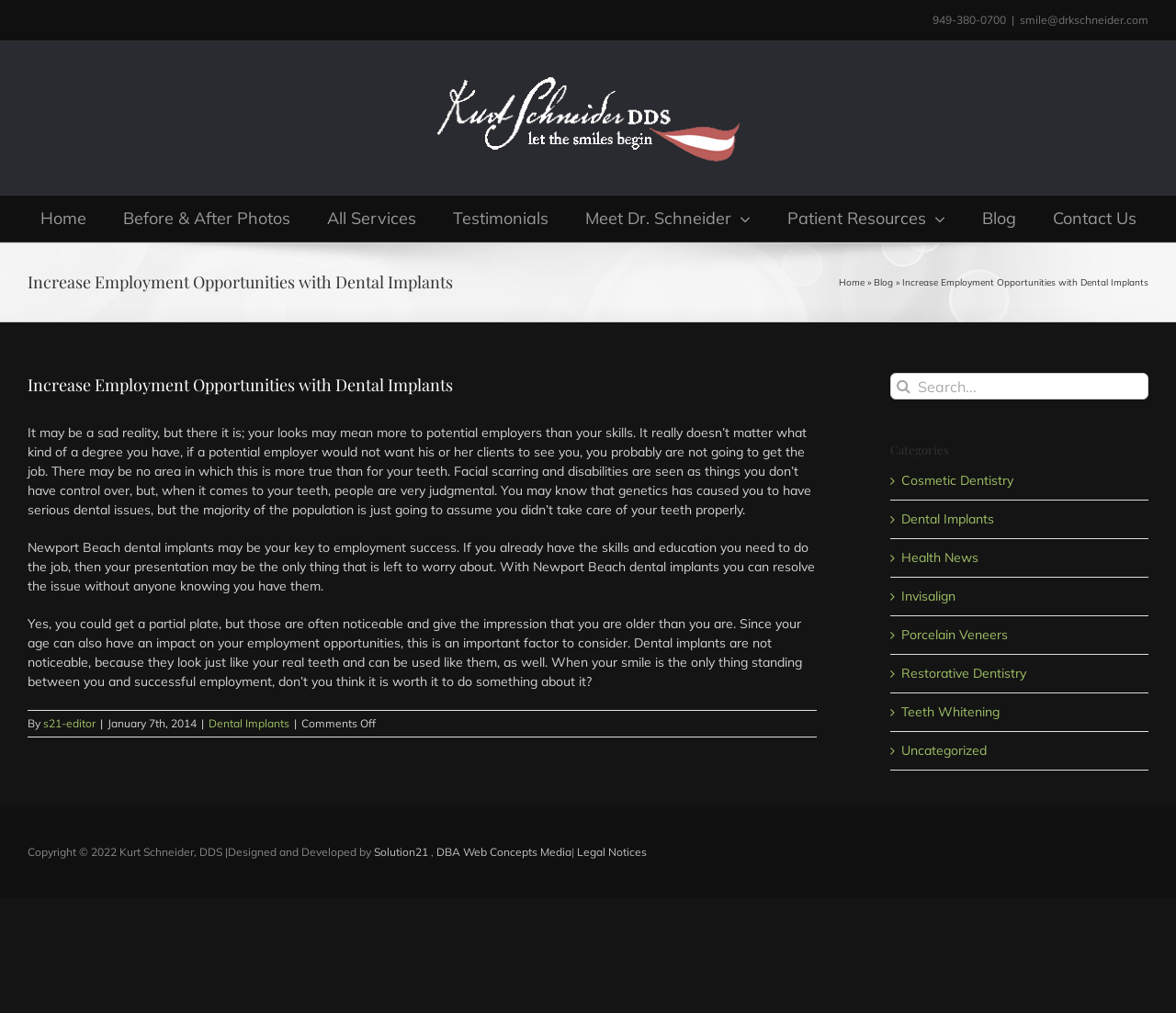Please identify the bounding box coordinates of the clickable area that will fulfill the following instruction: "Click on the 'creilly@nicollblack.com' email link". The coordinates should be in the format of four float numbers between 0 and 1, i.e., [left, top, right, bottom].

None